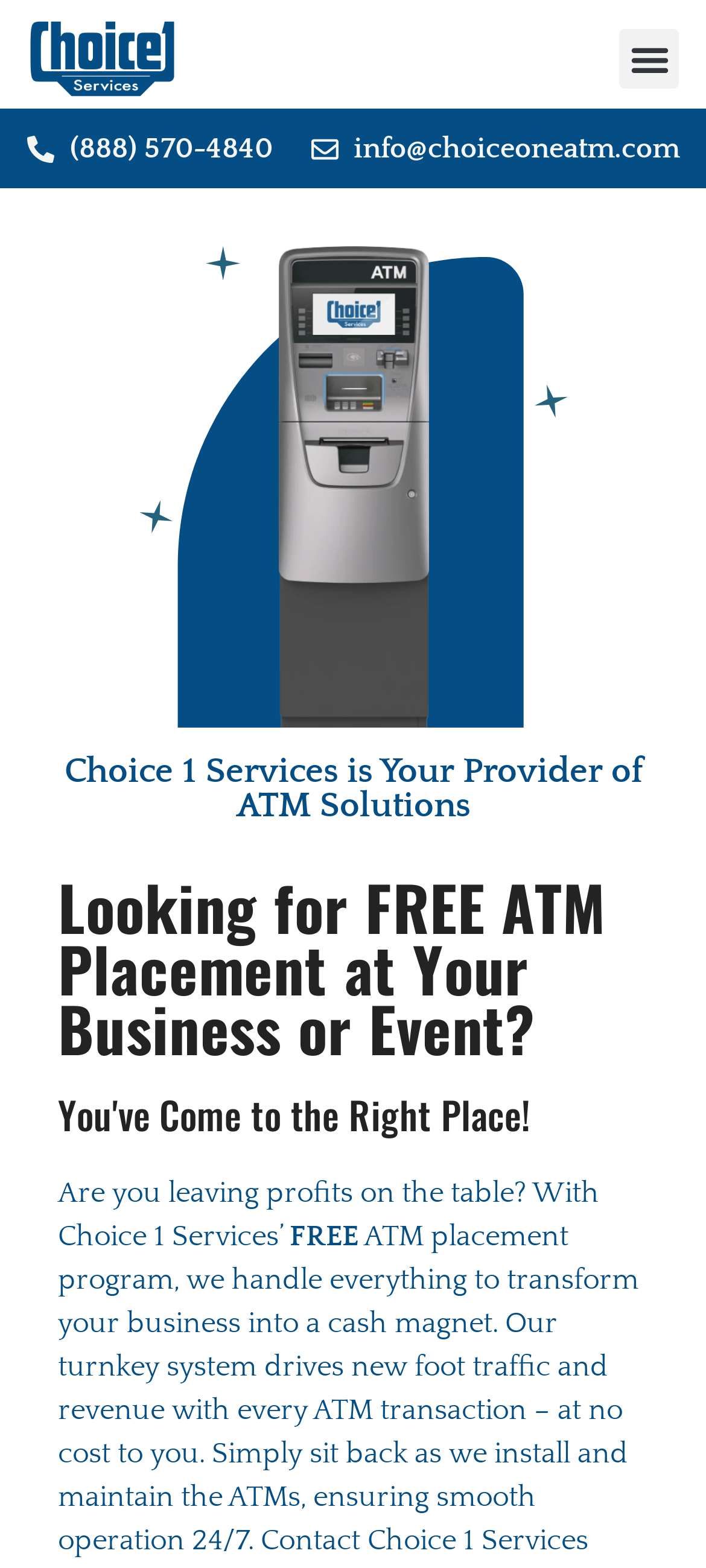Using the details from the image, please elaborate on the following question: What is the benefit of Choice 1 Services' ATM placement program?

I found the benefit by reading the StaticText element with the content 'Our turnkey system drives new foot traffic and revenue with every ATM transaction – at no cost to you.' located at [0.082, 0.778, 0.905, 0.993].